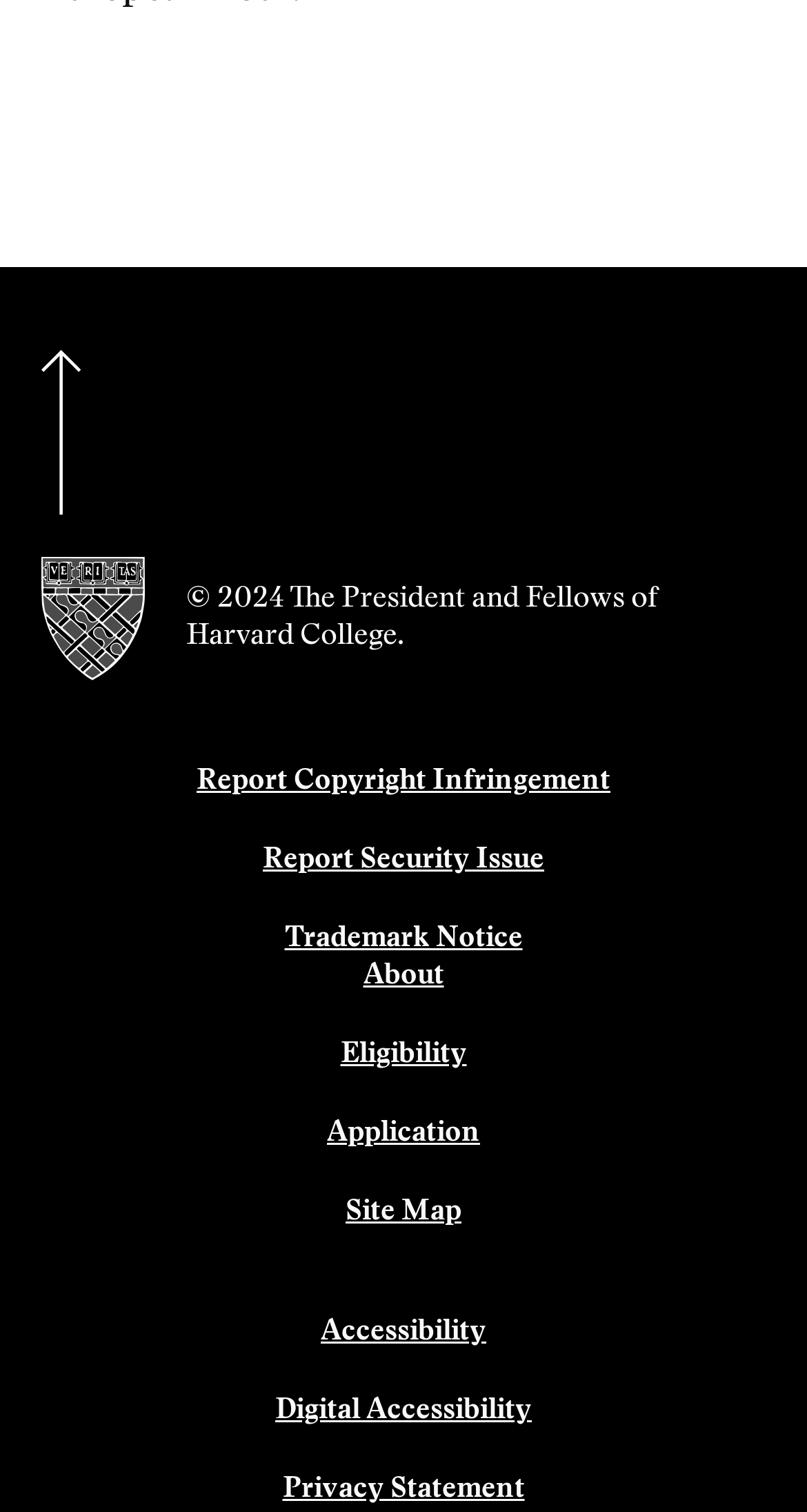Can you show the bounding box coordinates of the region to click on to complete the task described in the instruction: "Learn about the website"?

[0.45, 0.637, 0.55, 0.656]